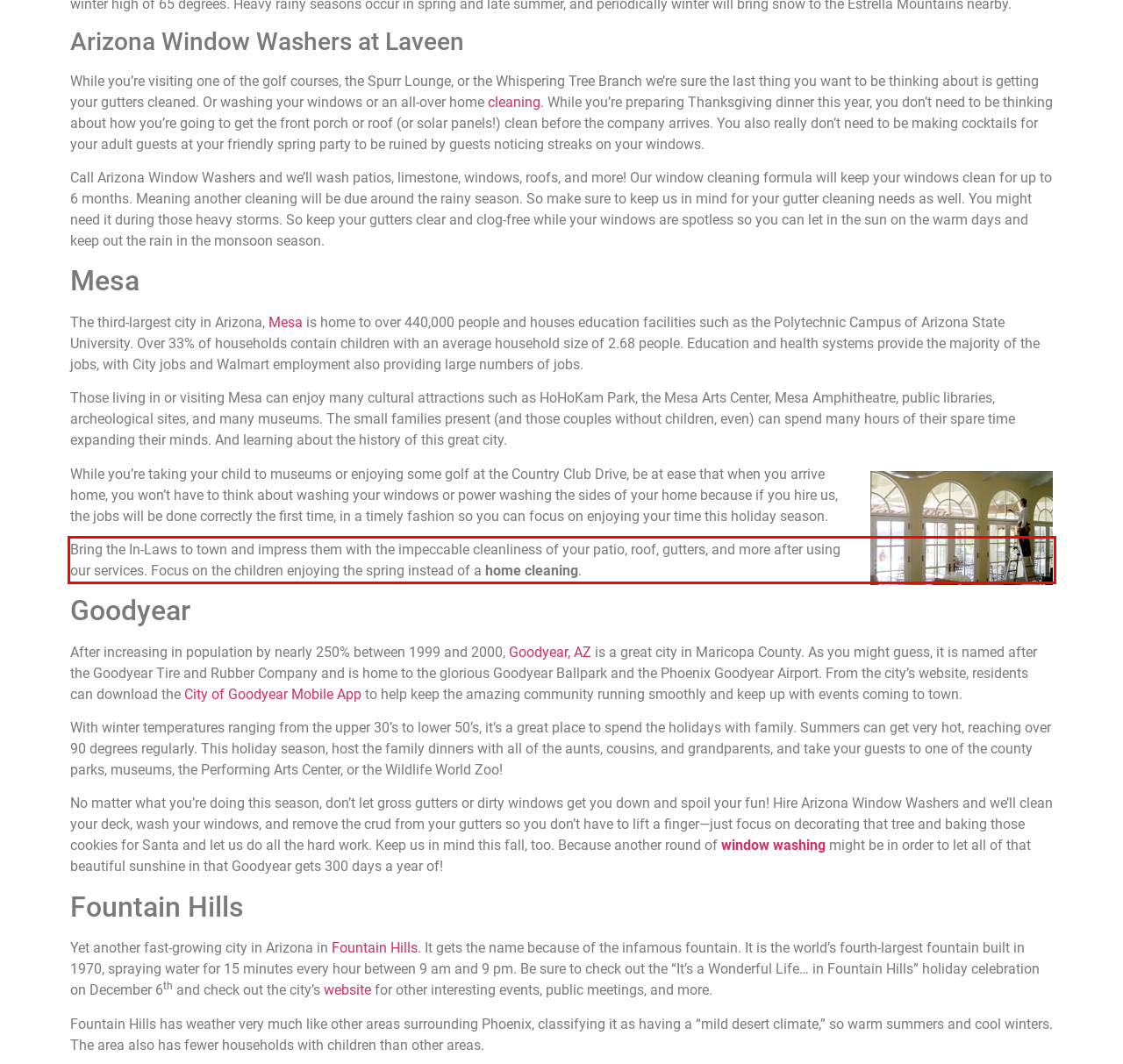Examine the webpage screenshot and use OCR to obtain the text inside the red bounding box.

Bring the In-Laws to town and impress them with the impeccable cleanliness of your patio, roof, gutters, and more after using our services. Focus on the children enjoying the spring instead of a home cleaning.